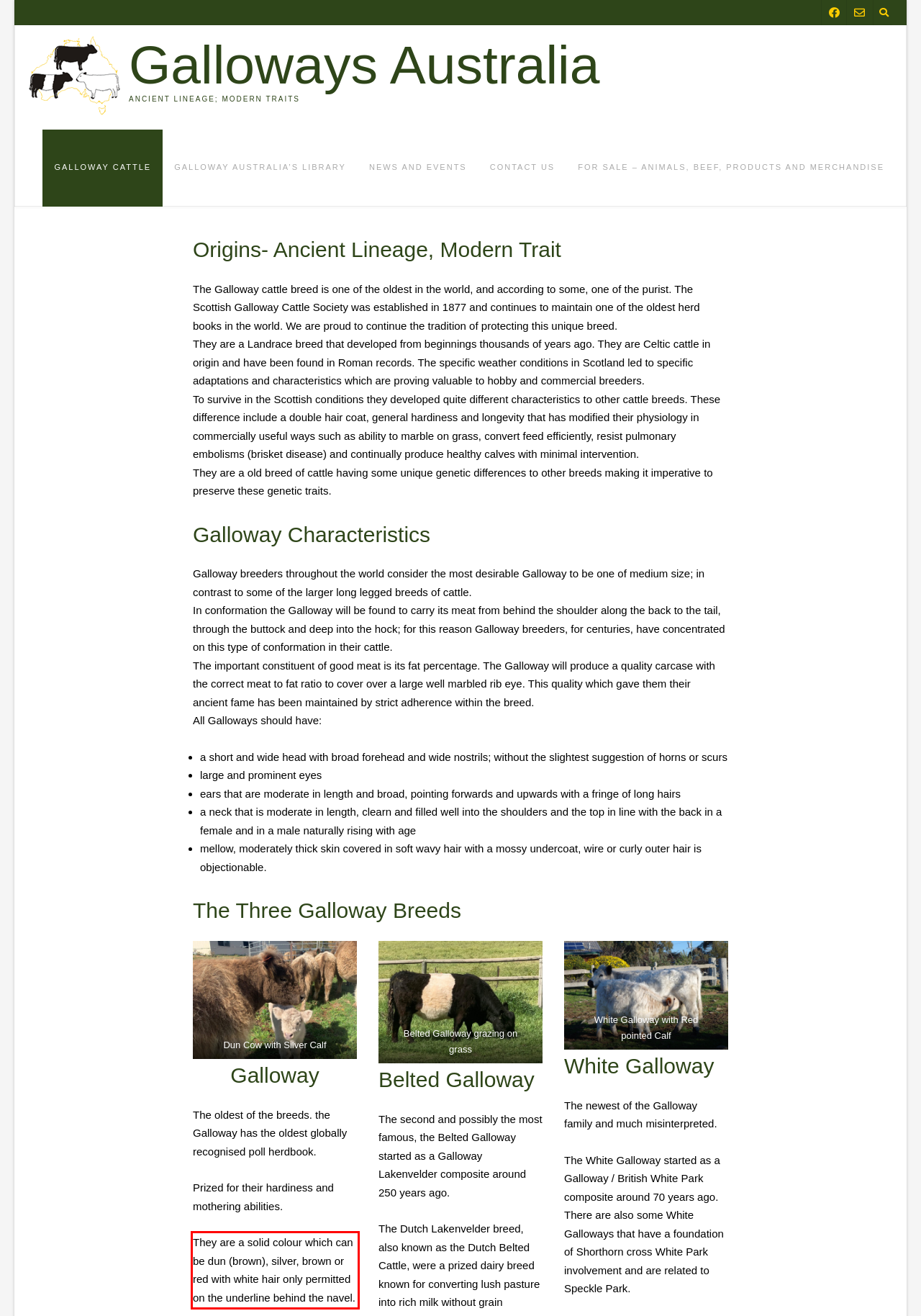You are given a screenshot of a webpage with a UI element highlighted by a red bounding box. Please perform OCR on the text content within this red bounding box.

They are a solid colour which can be dun (brown), silver, brown or red with white hair only permitted on the underline behind the navel.